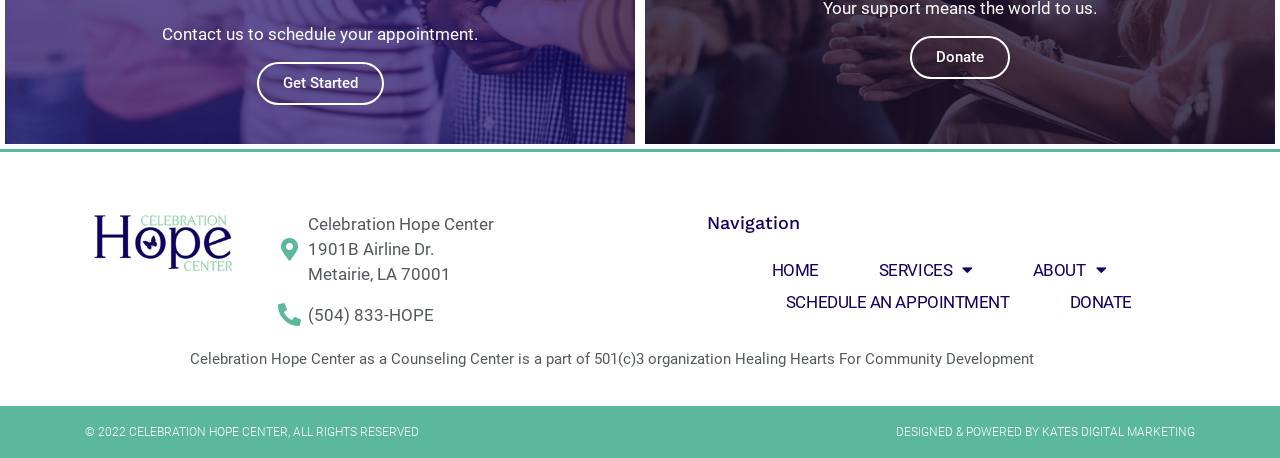What is the purpose of the 'Schedule an Appointment' link?
Please answer using one word or phrase, based on the screenshot.

To schedule an appointment